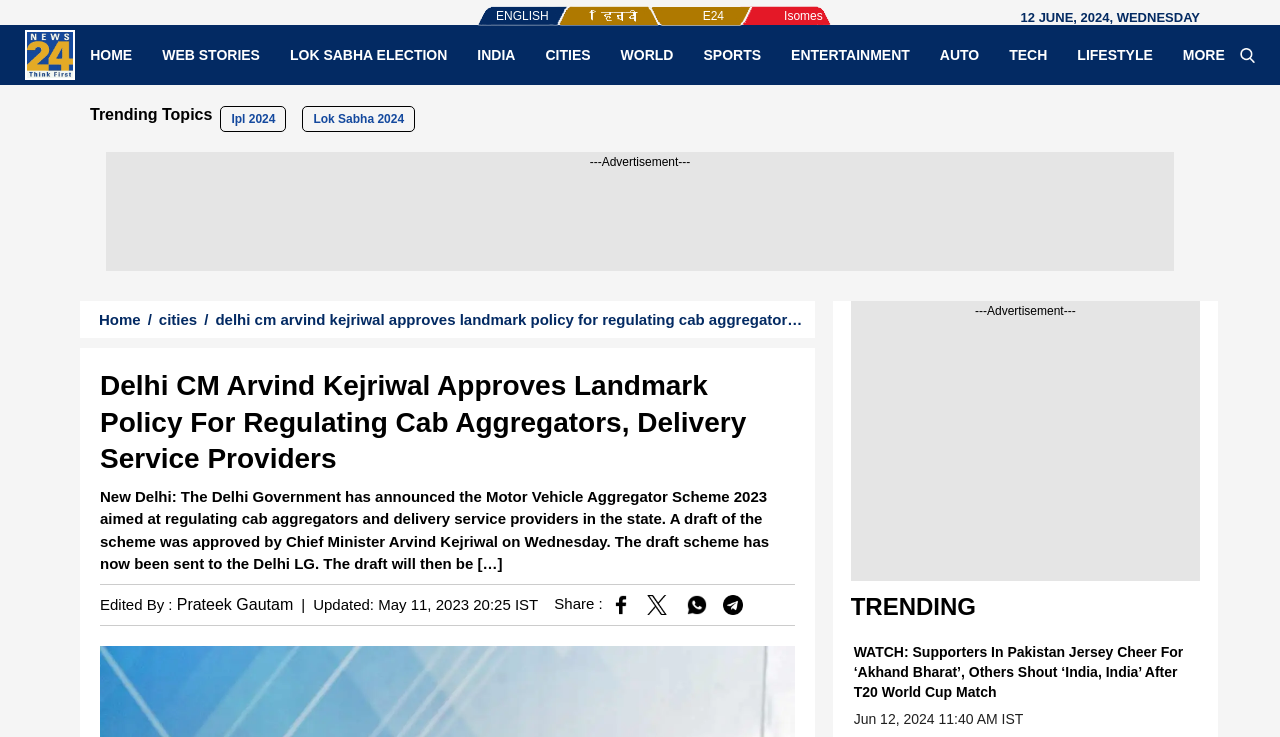What is the name of the editor mentioned at the bottom of the article?
Using the image as a reference, give an elaborate response to the question.

I found the name of the editor by reading the StaticText element with the text 'Edited By :' and the link element with the text 'Prateek Gautam' and bounding box coordinates [0.138, 0.808, 0.229, 0.831].